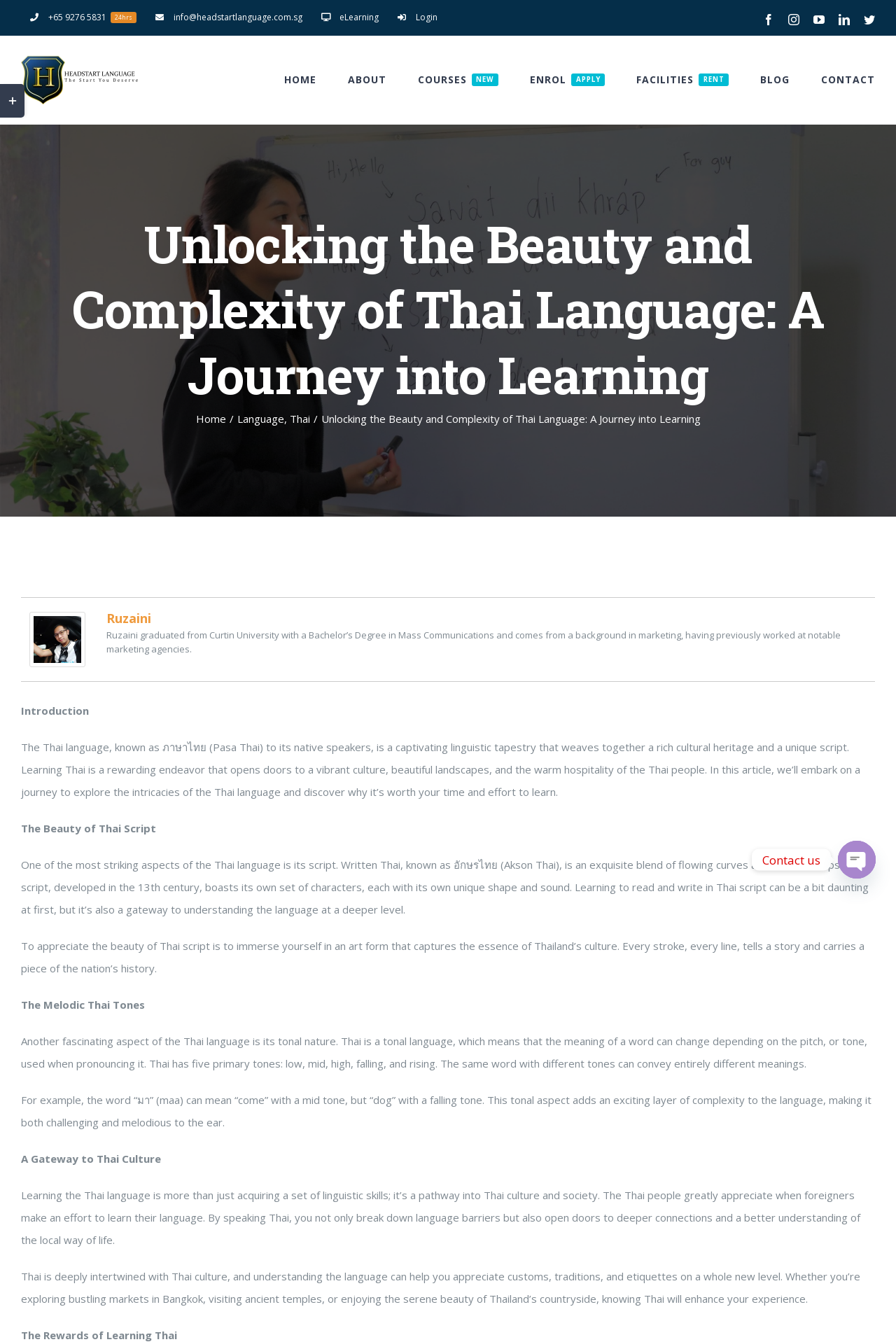Locate the bounding box coordinates of the element that should be clicked to execute the following instruction: "Open the chat box".

[0.935, 0.626, 0.977, 0.655]